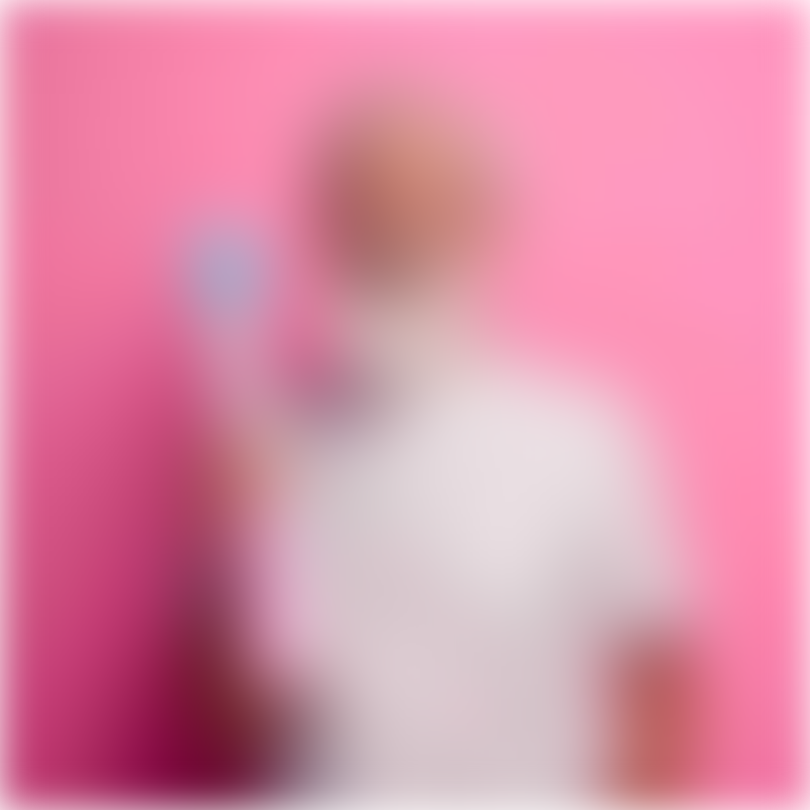What is the color of the background in the image?
Kindly answer the question with as much detail as you can.

The caption explicitly states that the background of the image is 'vivid pink', which suggests a bright and intense pink color.